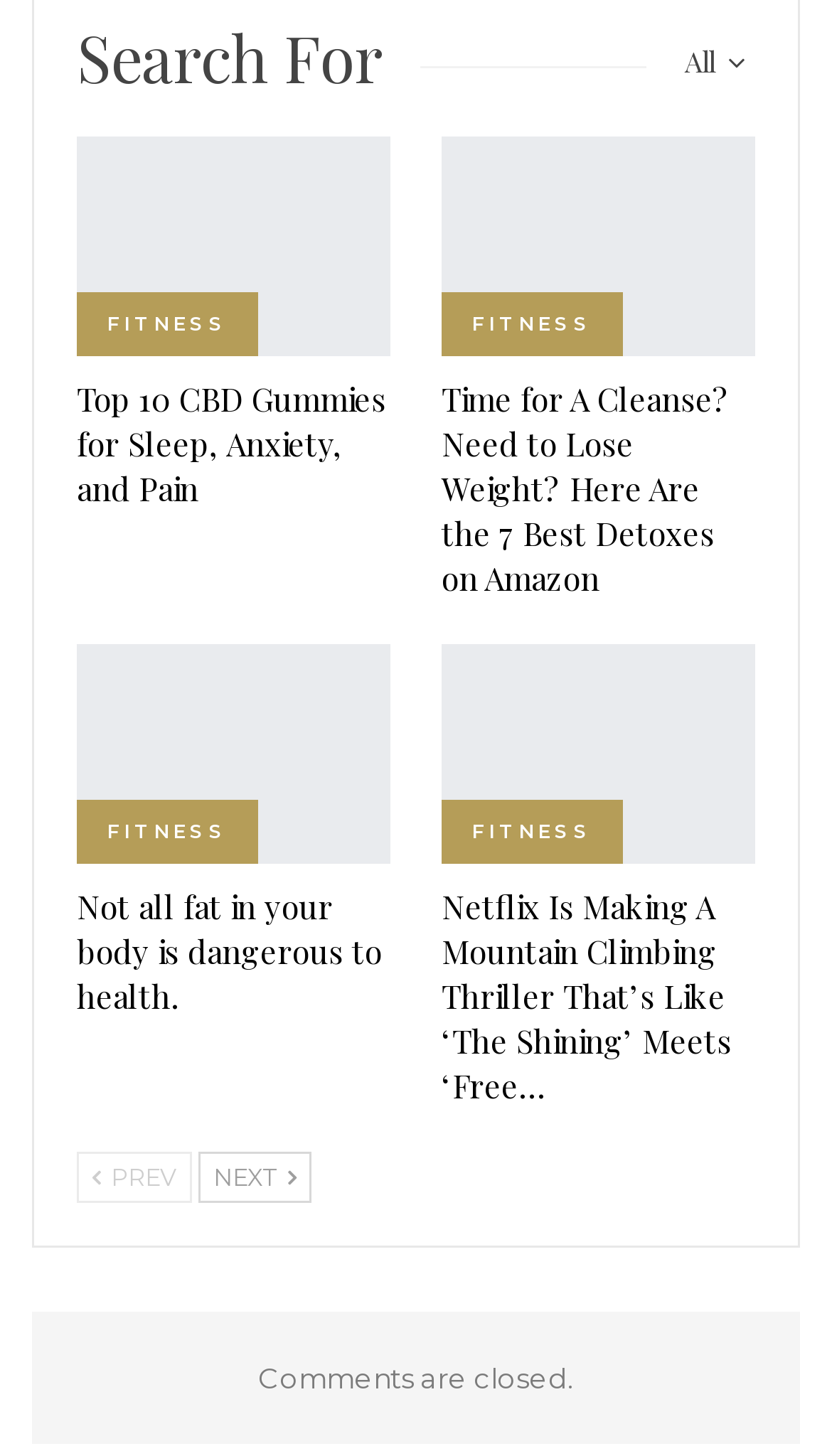Respond to the question with just a single word or phrase: 
How many links are there on the webpage?

10